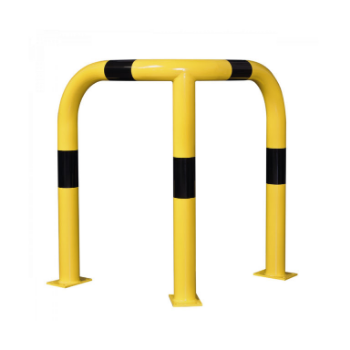What is the barrier made of?
Could you please answer the question thoroughly and with as much detail as possible?

The barrier features a robust yellow powder-coated steel structure, accented with black stripes for high visibility, which suggests that the main material of the barrier is yellow powder-coated steel.